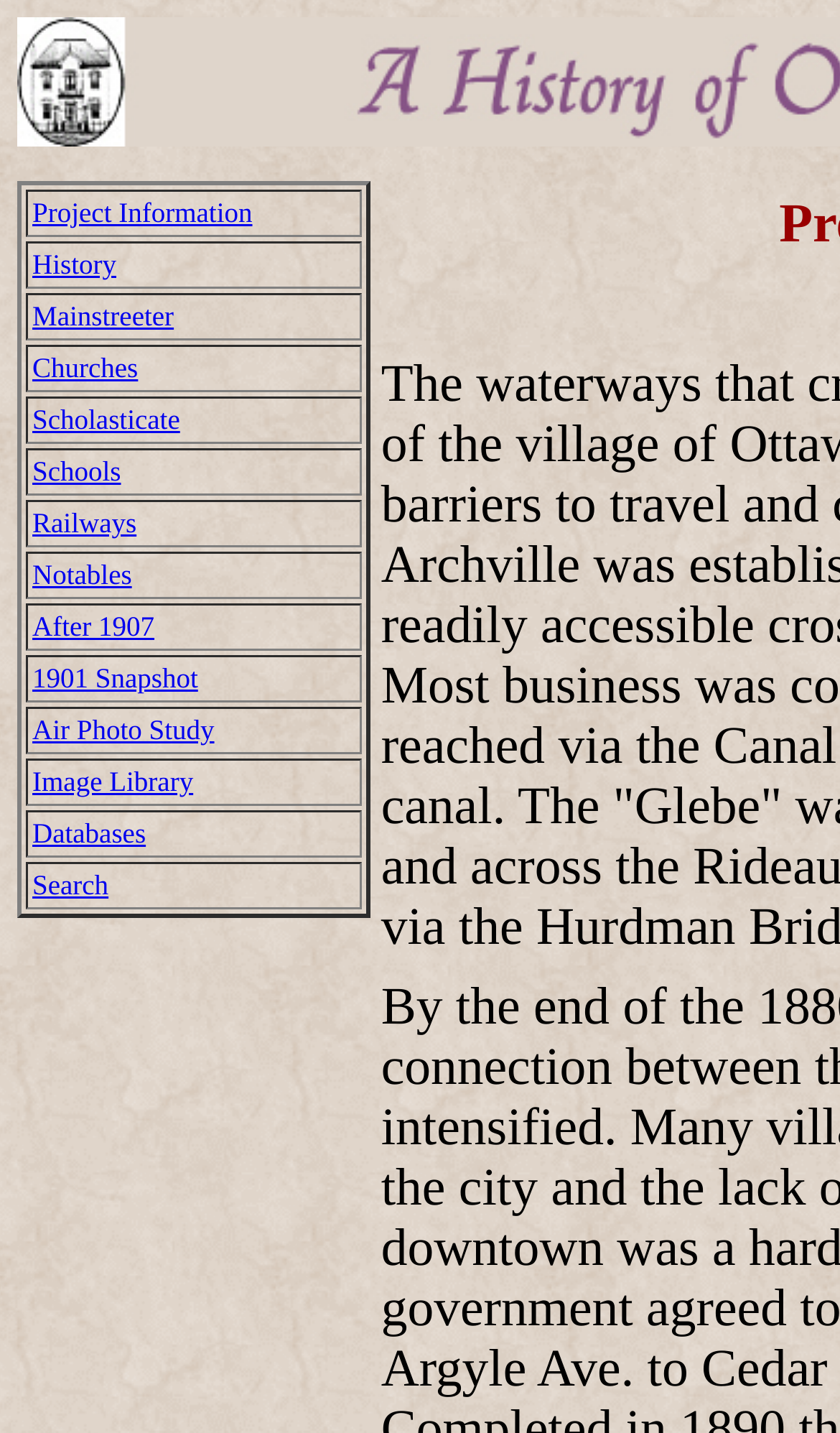Using the information in the image, give a detailed answer to the following question: What is the last link on the webpage?

I looked at the last row of the table and found the last link, which is 'Search'.